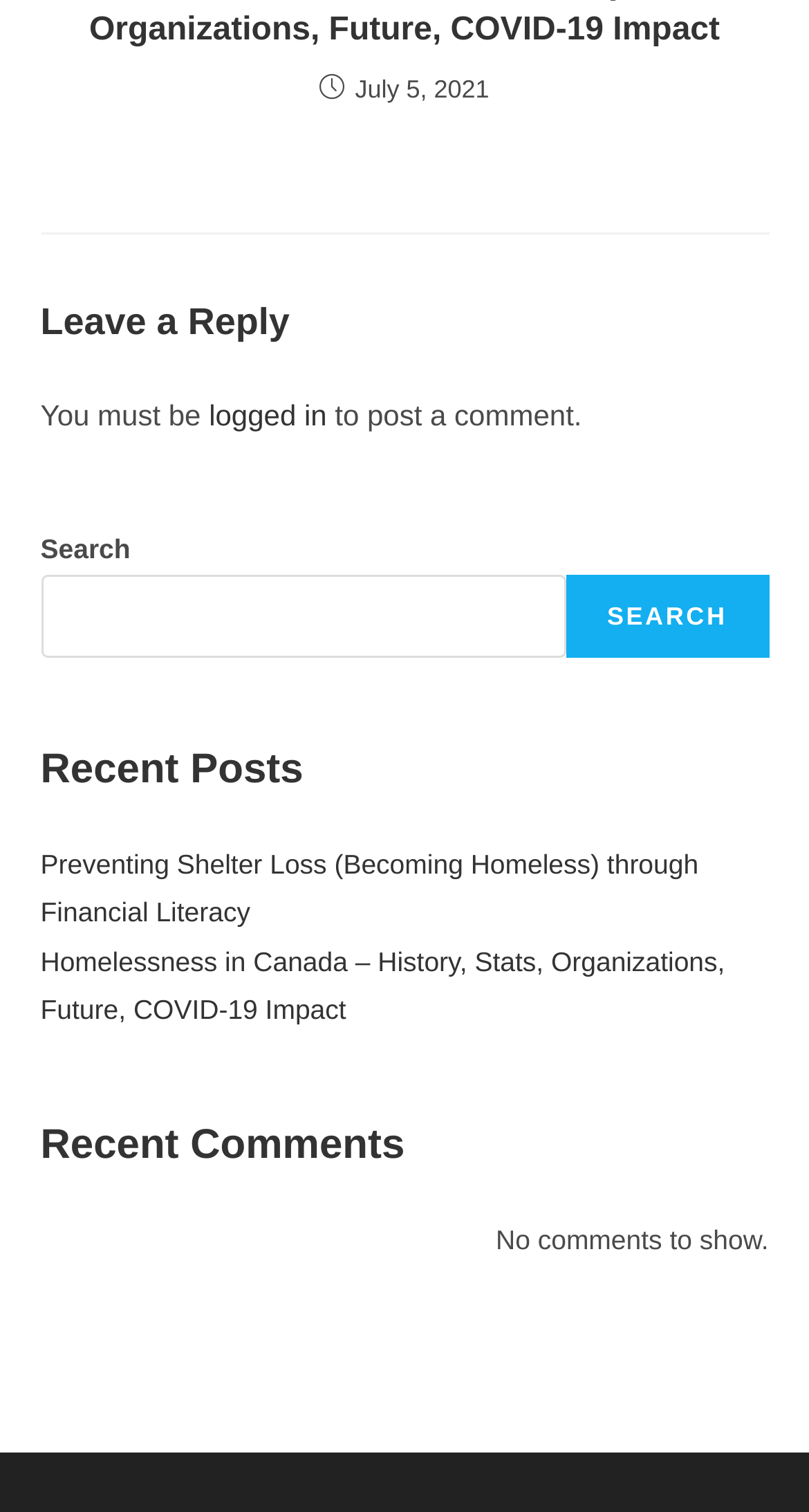Using the information shown in the image, answer the question with as much detail as possible: What is the date mentioned at the top?

At the top of the webpage, there is a text that says 'July 5, 2021', which appears to be a date.